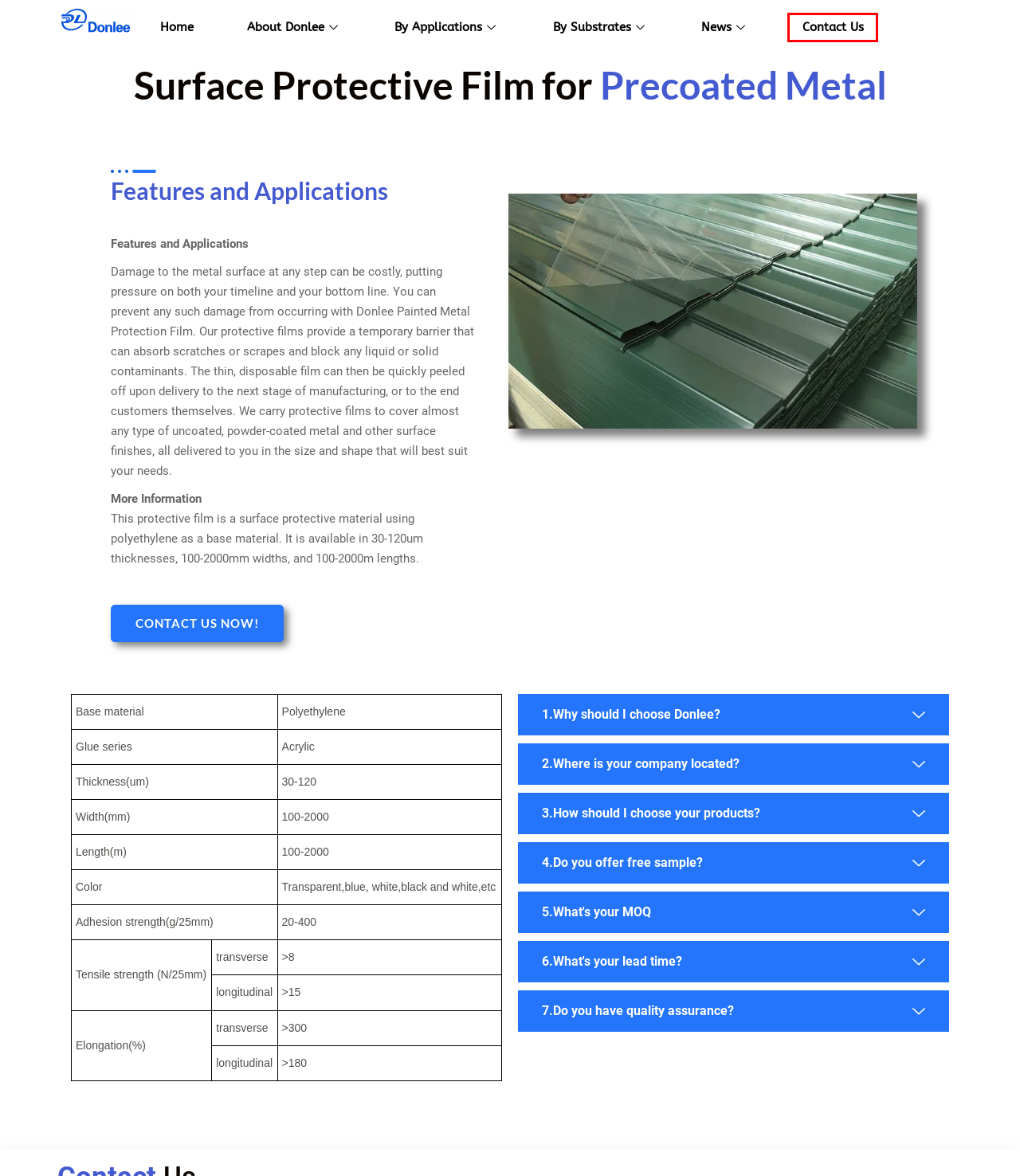You have a screenshot of a webpage with a red bounding box highlighting a UI element. Your task is to select the best webpage description that corresponds to the new webpage after clicking the element. Here are the descriptions:
A. By Substrates - Donlee Protective Film
B. Capability - Donlee Protective Film
C. By Applications - Donlee Protective Film
D. News - Donlee Protective Film
E. About Donlee - Donlee Protective Film
F. PE PET PP PVC Surface Protective Film - Donlee Protective Film -
G. Contact Us - Donlee Protective Film
H. Social Activities - Donlee Protective Film

G